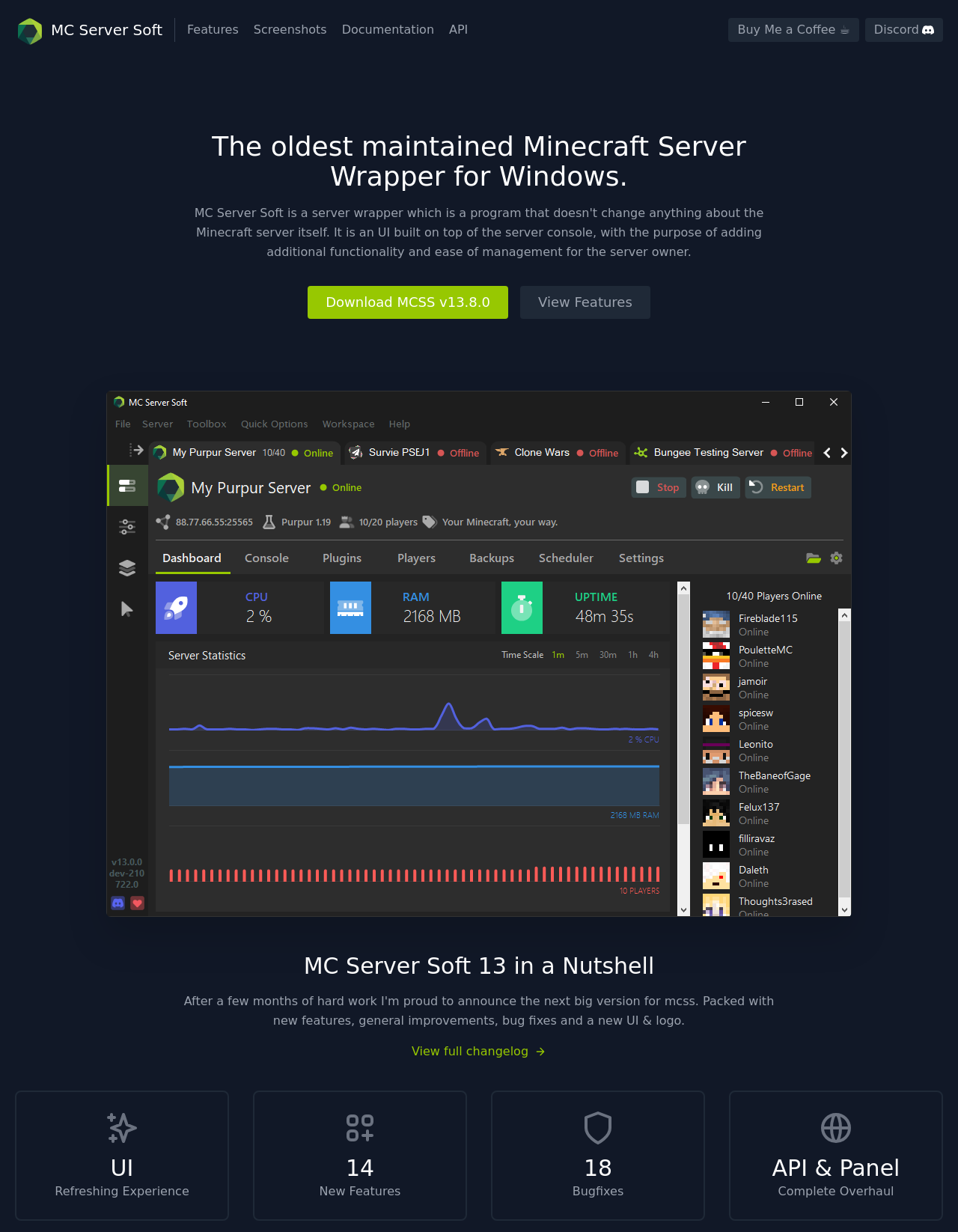Bounding box coordinates are specified in the format (top-left x, top-left y, bottom-right x, bottom-right y). All values are floating point numbers bounded between 0 and 1. Please provide the bounding box coordinate of the region this sentence describes: View Features

[0.543, 0.232, 0.679, 0.259]